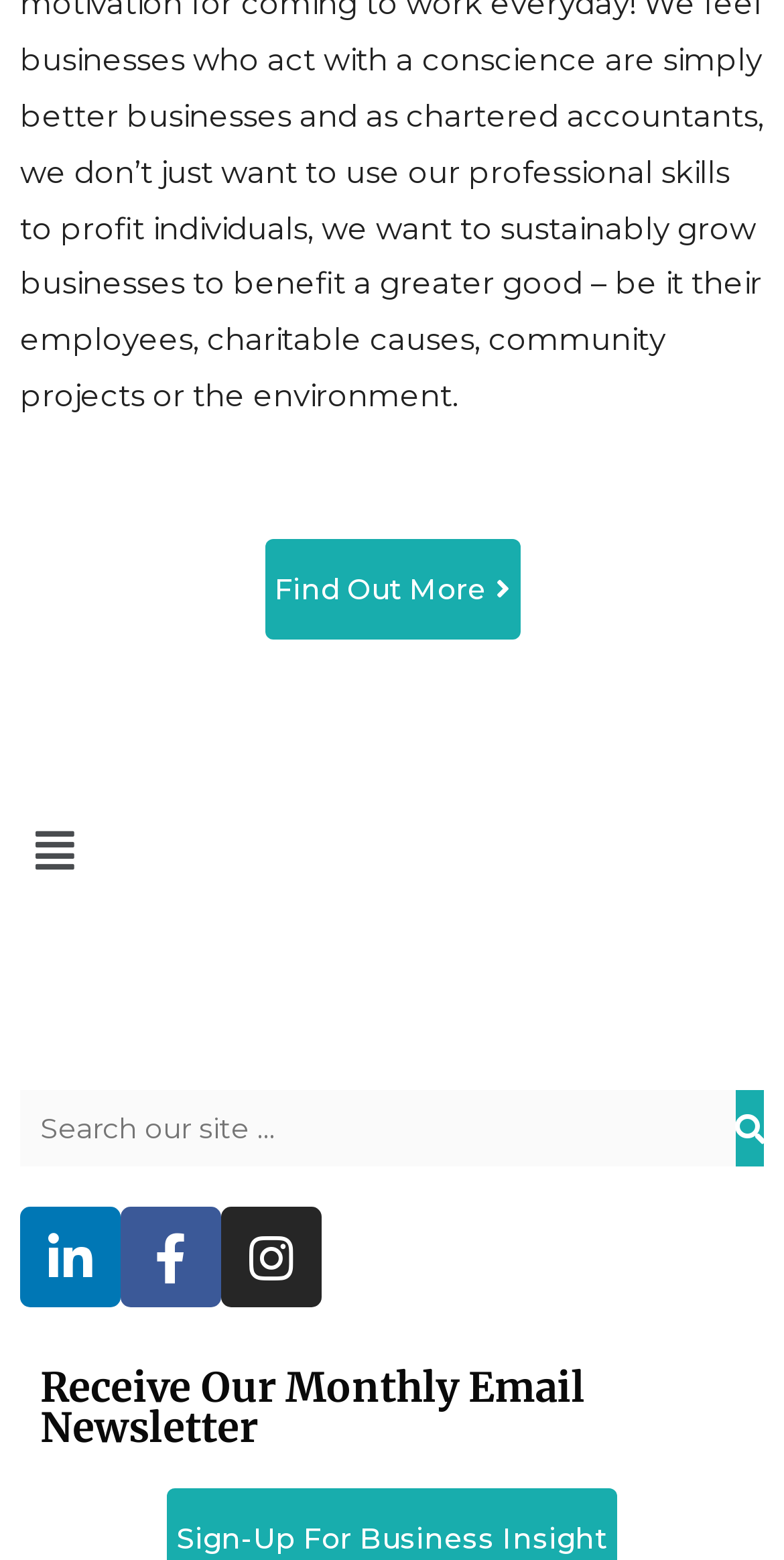Extract the bounding box coordinates for the UI element described as: "Find out more".

[0.337, 0.346, 0.663, 0.41]